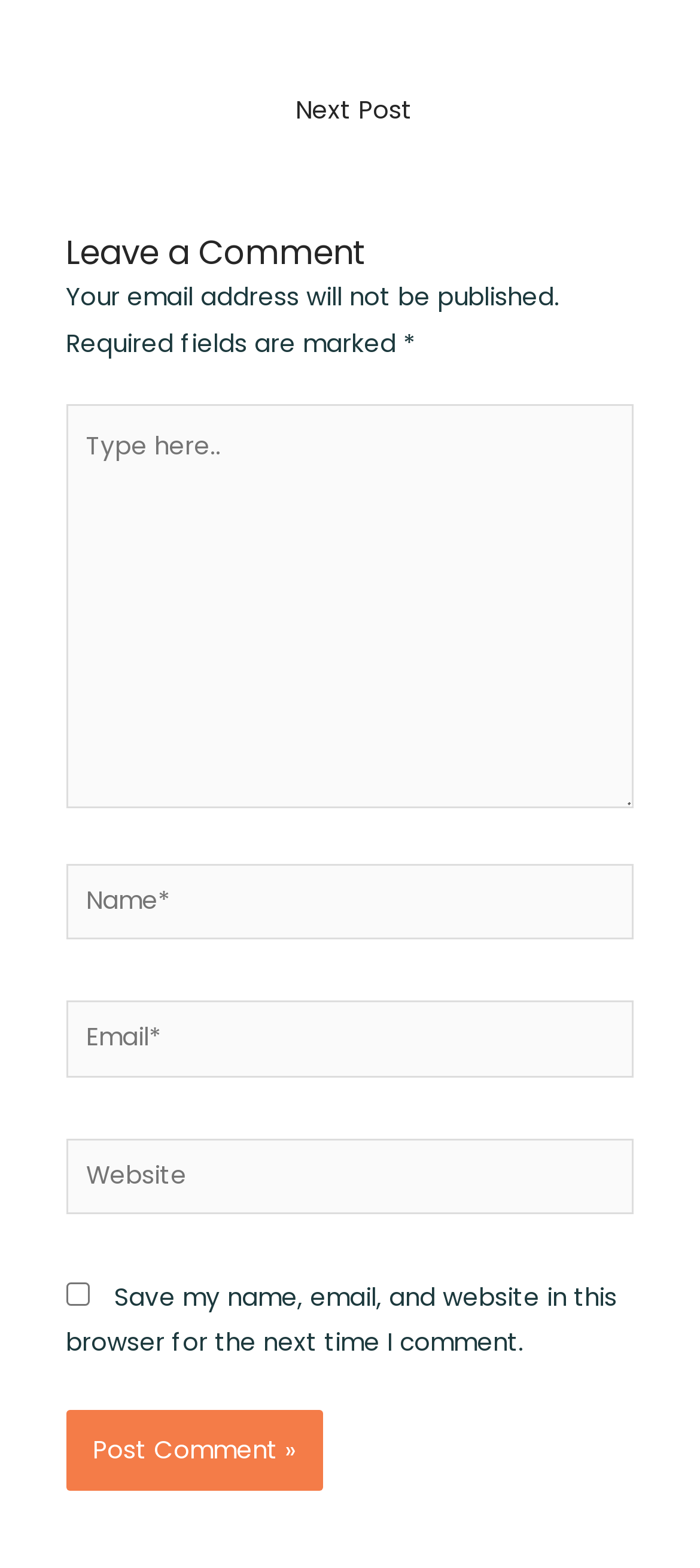Respond with a single word or phrase for the following question: 
How many fields are there in the comment form?

4